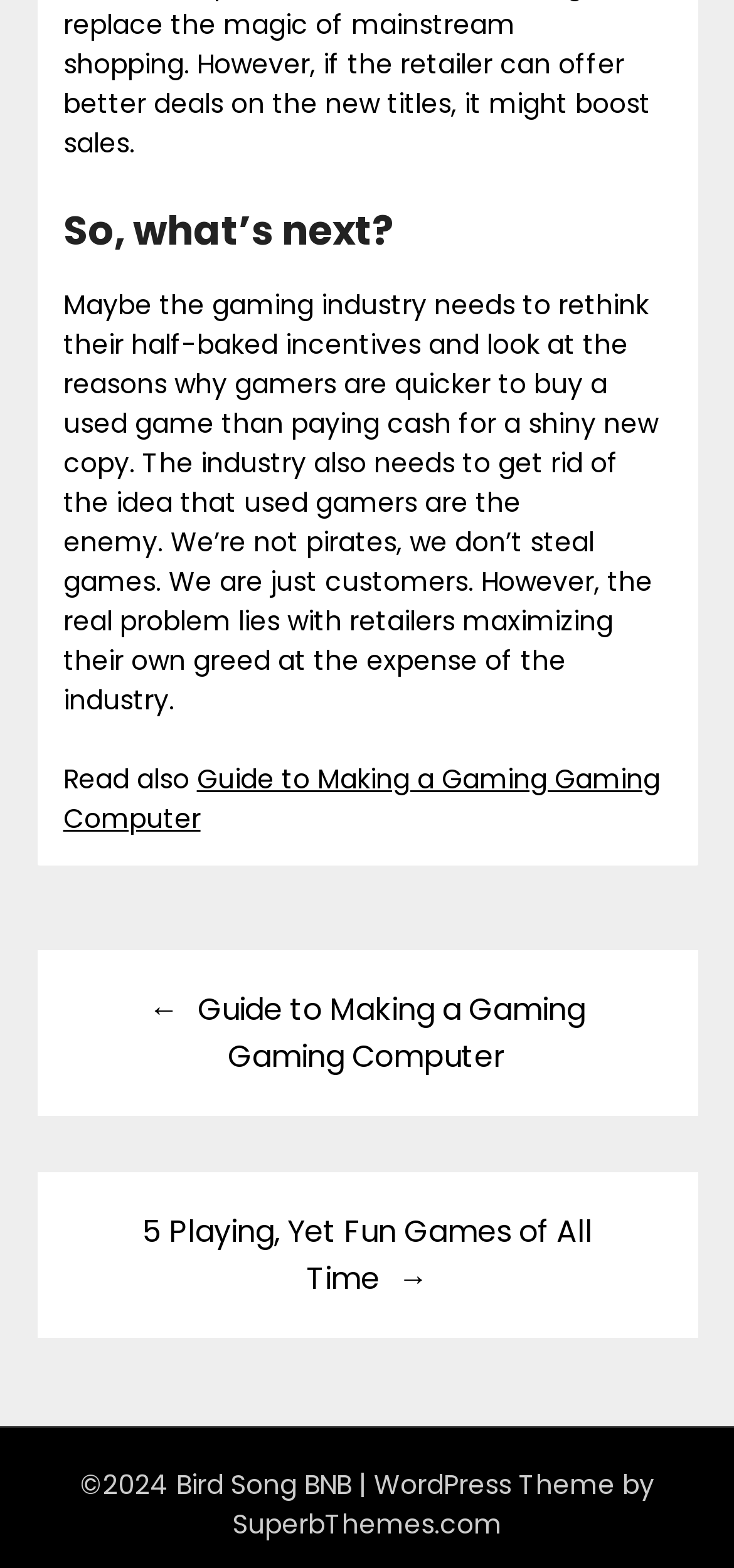What is the name of the WordPress theme provider?
Please look at the screenshot and answer in one word or a short phrase.

SuperbThemes.com